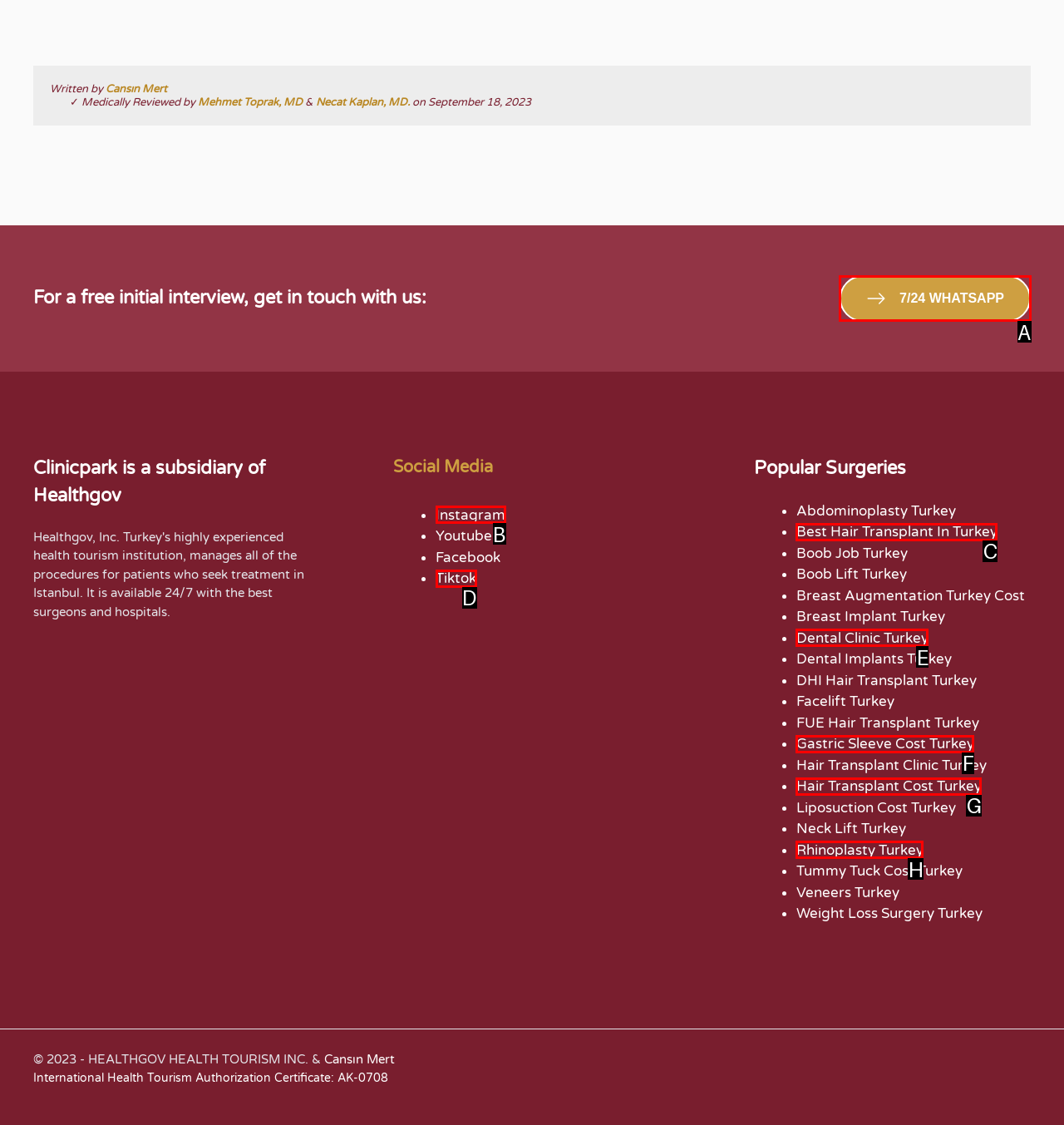Point out the option that needs to be clicked to fulfill the following instruction: Check My Account
Answer with the letter of the appropriate choice from the listed options.

None